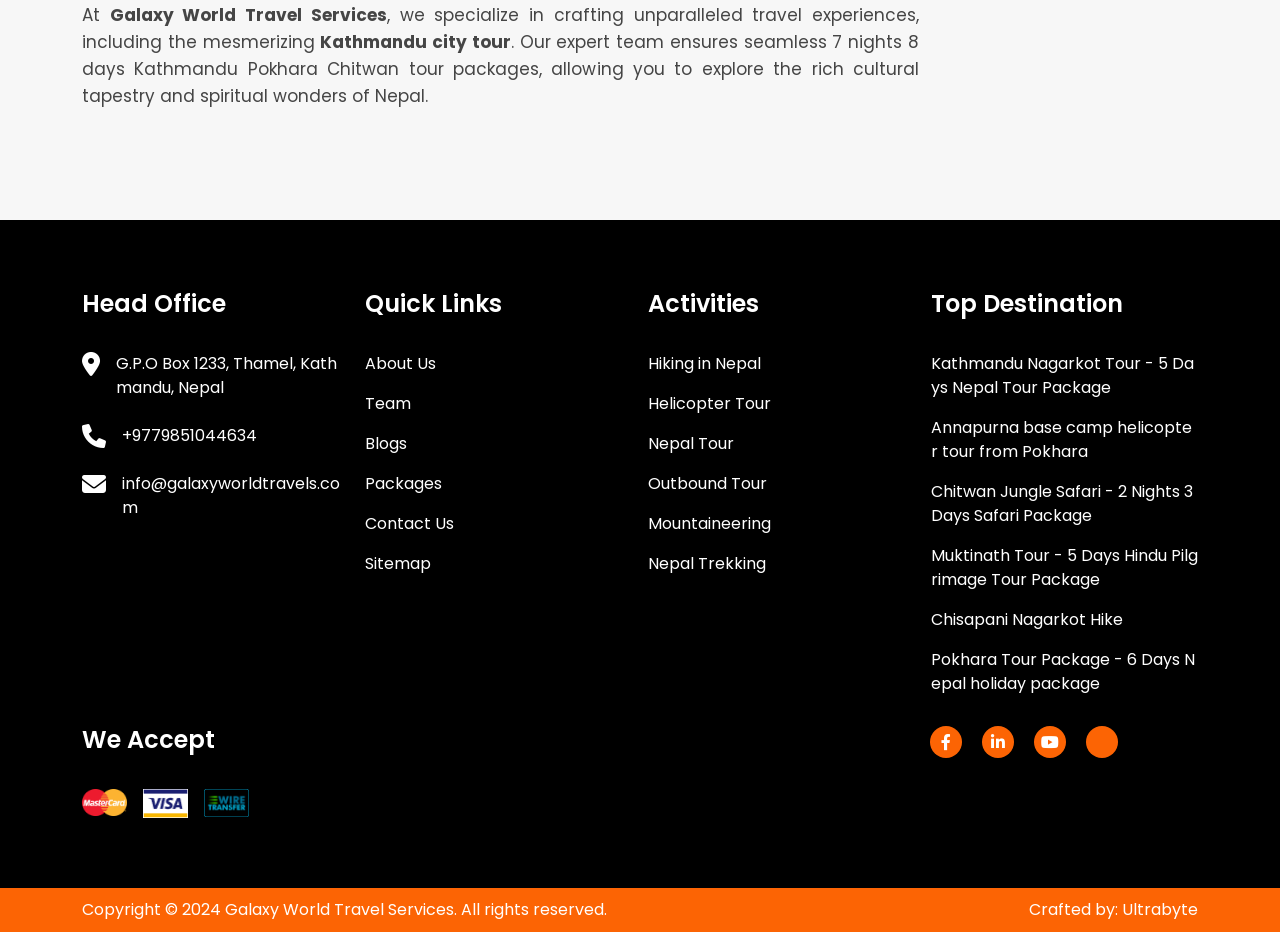Please provide a detailed answer to the question below based on the screenshot: 
What payment methods are accepted?

The payment methods accepted by the company can be found in the 'We Accept' section, where three image elements are displayed, representing Master Card, Visa Card, and Wire Transfer respectively.